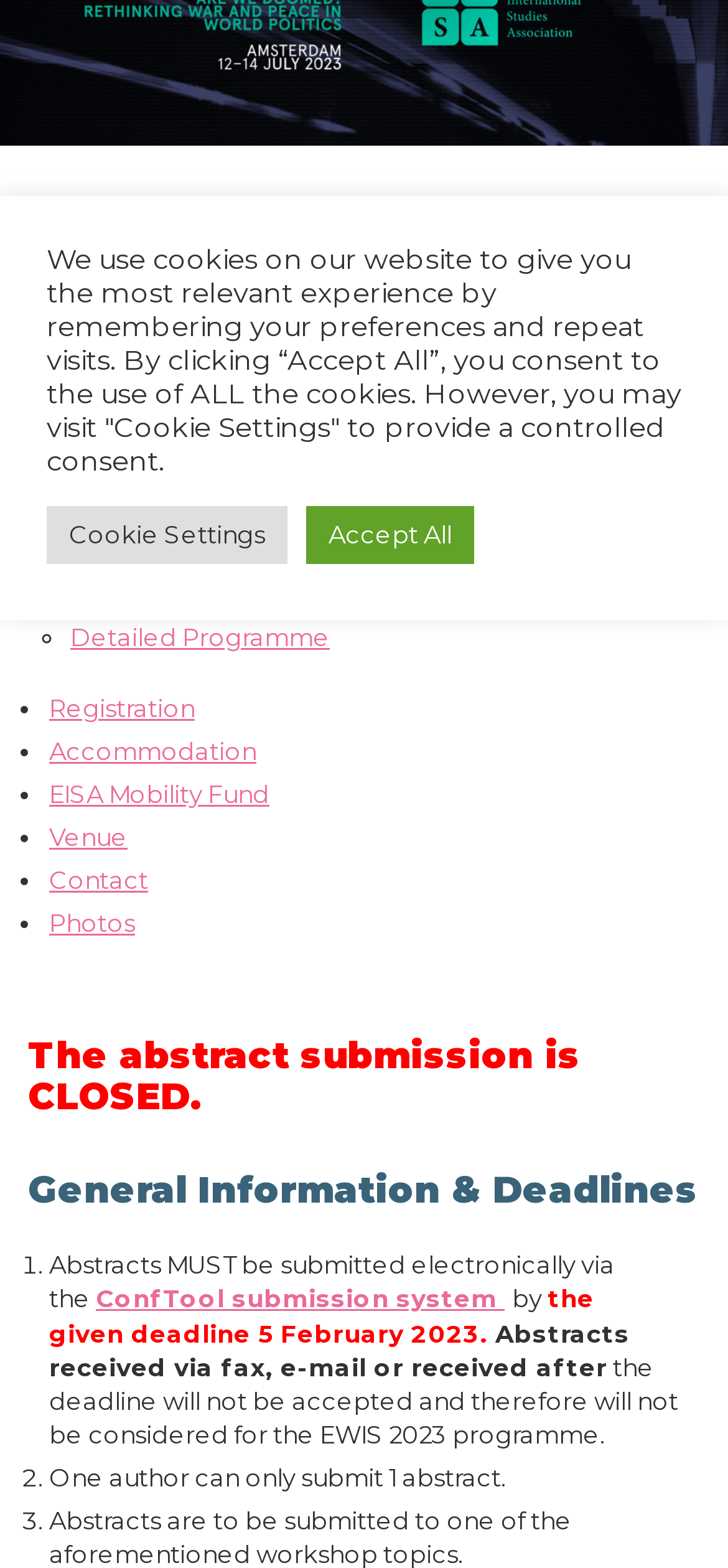Based on the element description alt="Home", identify the bounding box of the UI element in the given webpage screenshot. The coordinates should be in the format (top-left x, top-left y, bottom-right x, bottom-right y) and must be between 0 and 1.

None